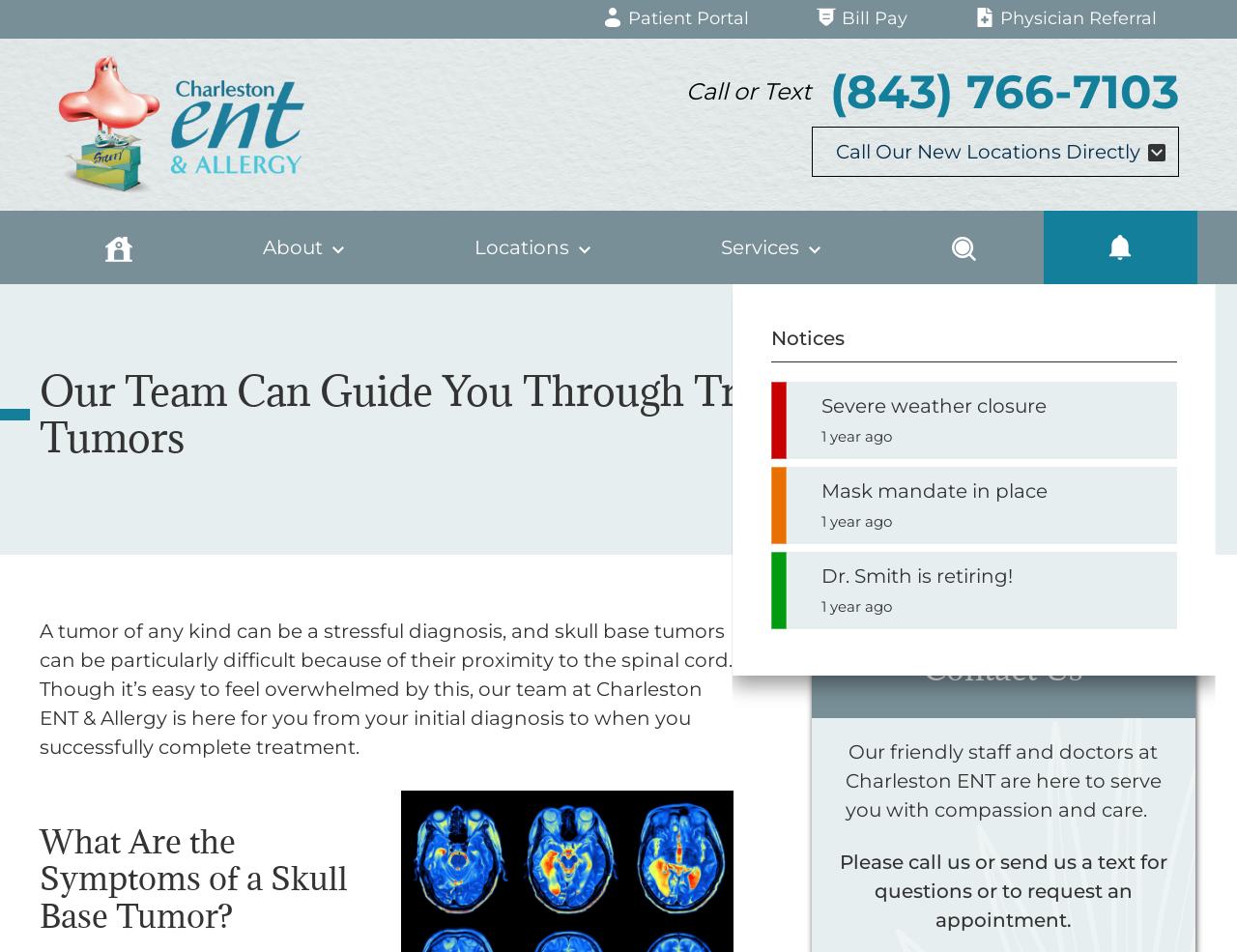What is the phone number to call or text?
From the screenshot, provide a brief answer in one word or phrase.

(843) 766-7103